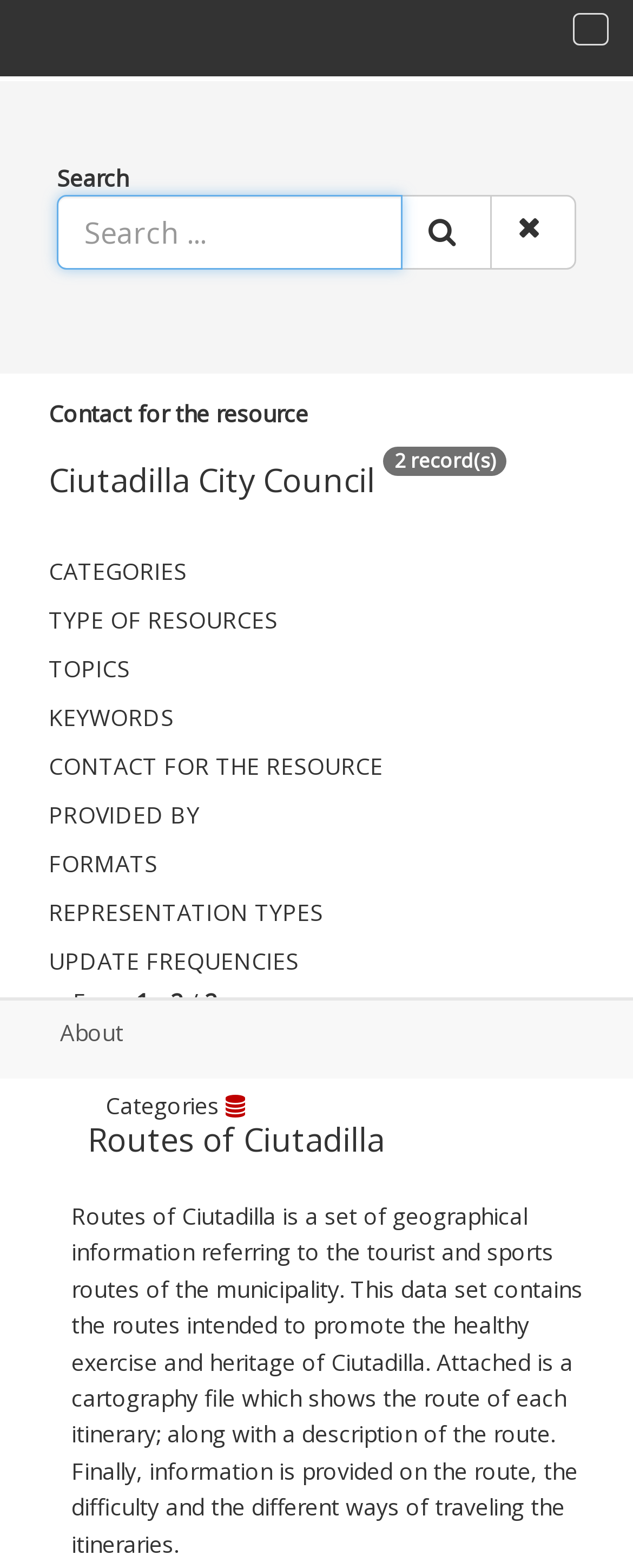How many records are found?
Give a detailed explanation using the information visible in the image.

I found the answer by looking at the StaticText element with the text '2 record(s)' located at [0.623, 0.285, 0.782, 0.302]. This element is a child of the LayoutTable and is likely to display the number of search results.